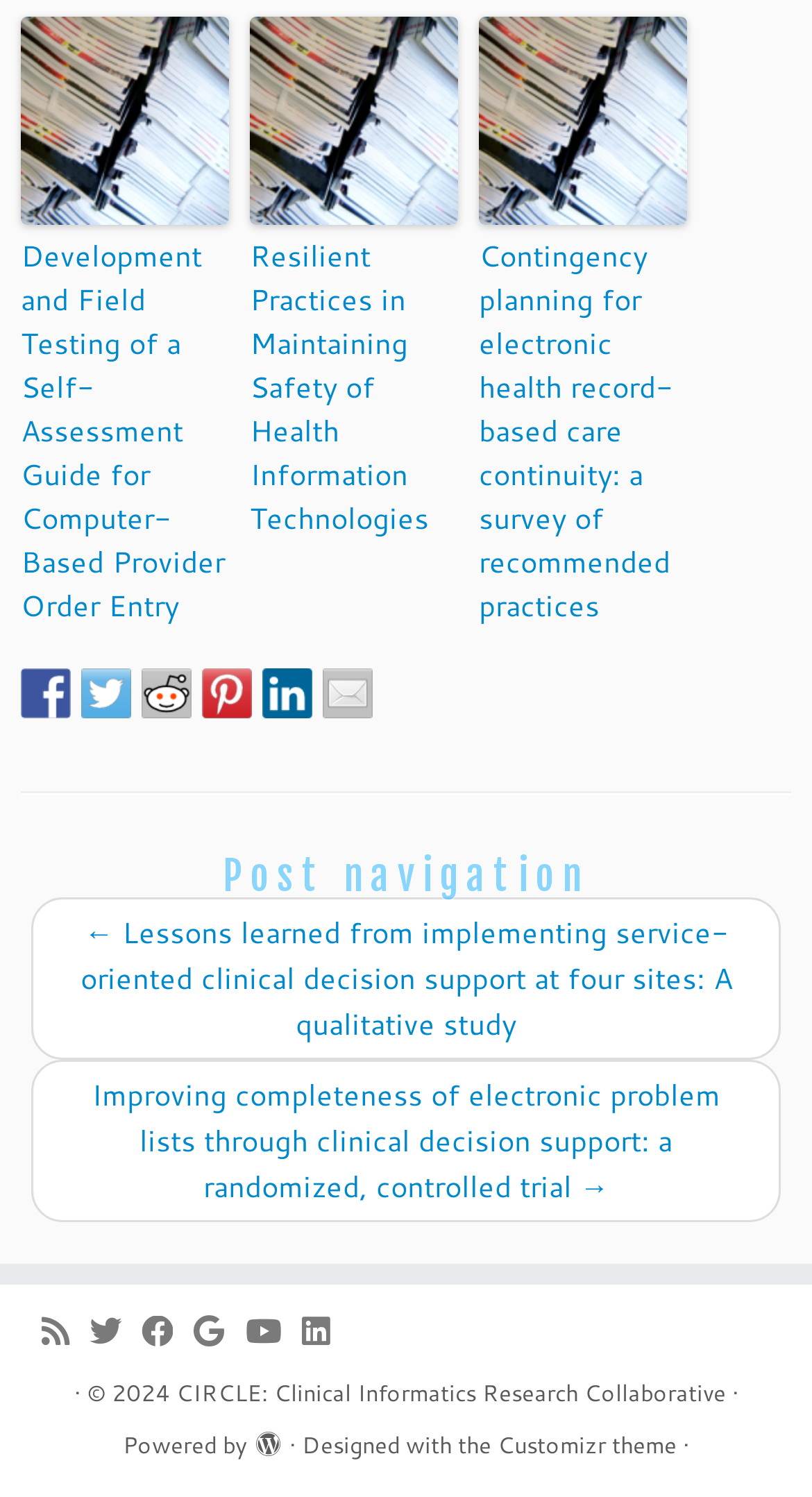Identify the bounding box coordinates for the element you need to click to achieve the following task: "Click on the link to Development and Field Testing of a Self-Assessment Guide for Computer-Based Provider Order Entry". The coordinates must be four float values ranging from 0 to 1, formatted as [left, top, right, bottom].

[0.026, 0.01, 0.282, 0.15]